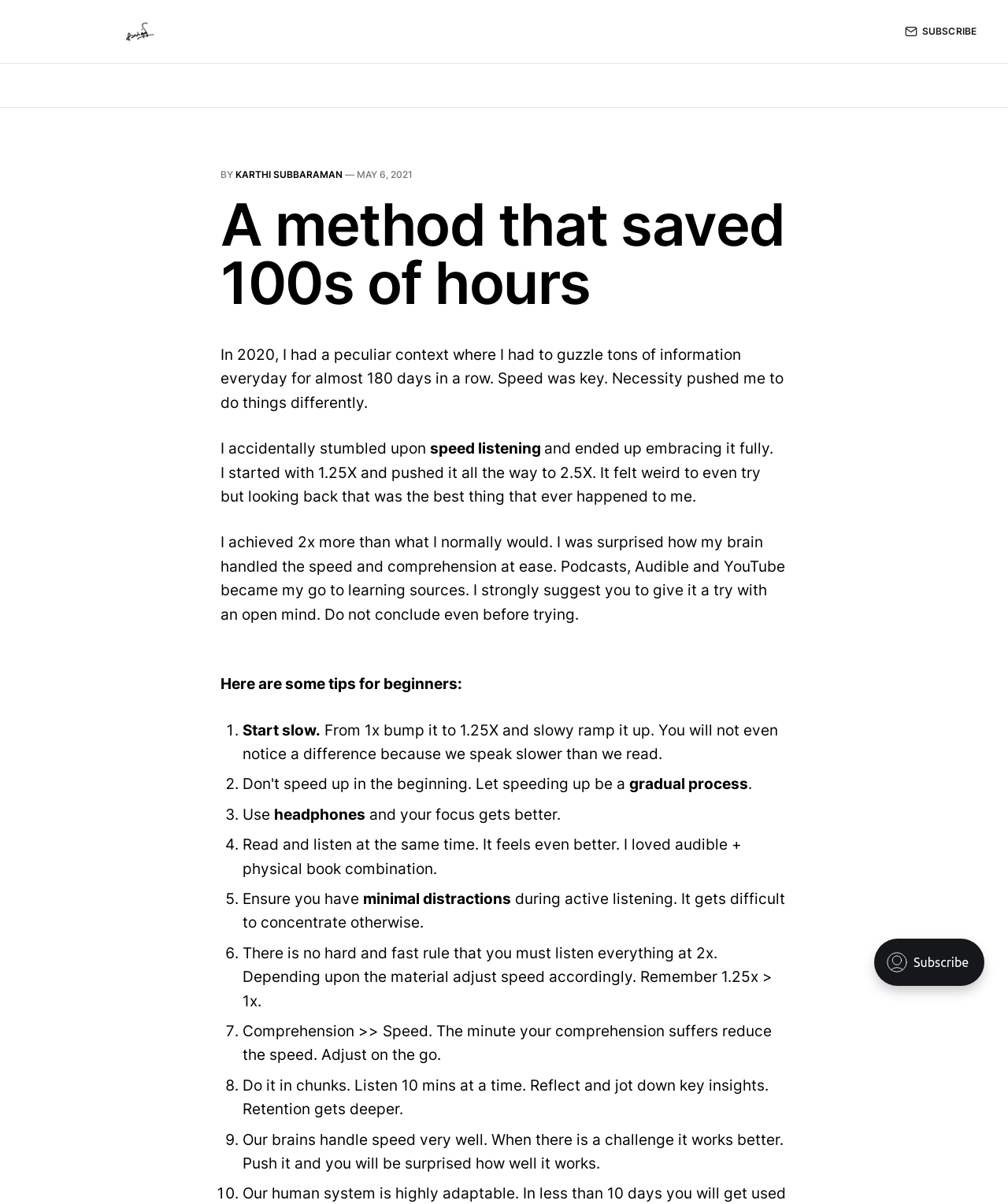Given the element description "Subscribe", identify the bounding box of the corresponding UI element.

[0.898, 0.02, 0.969, 0.032]